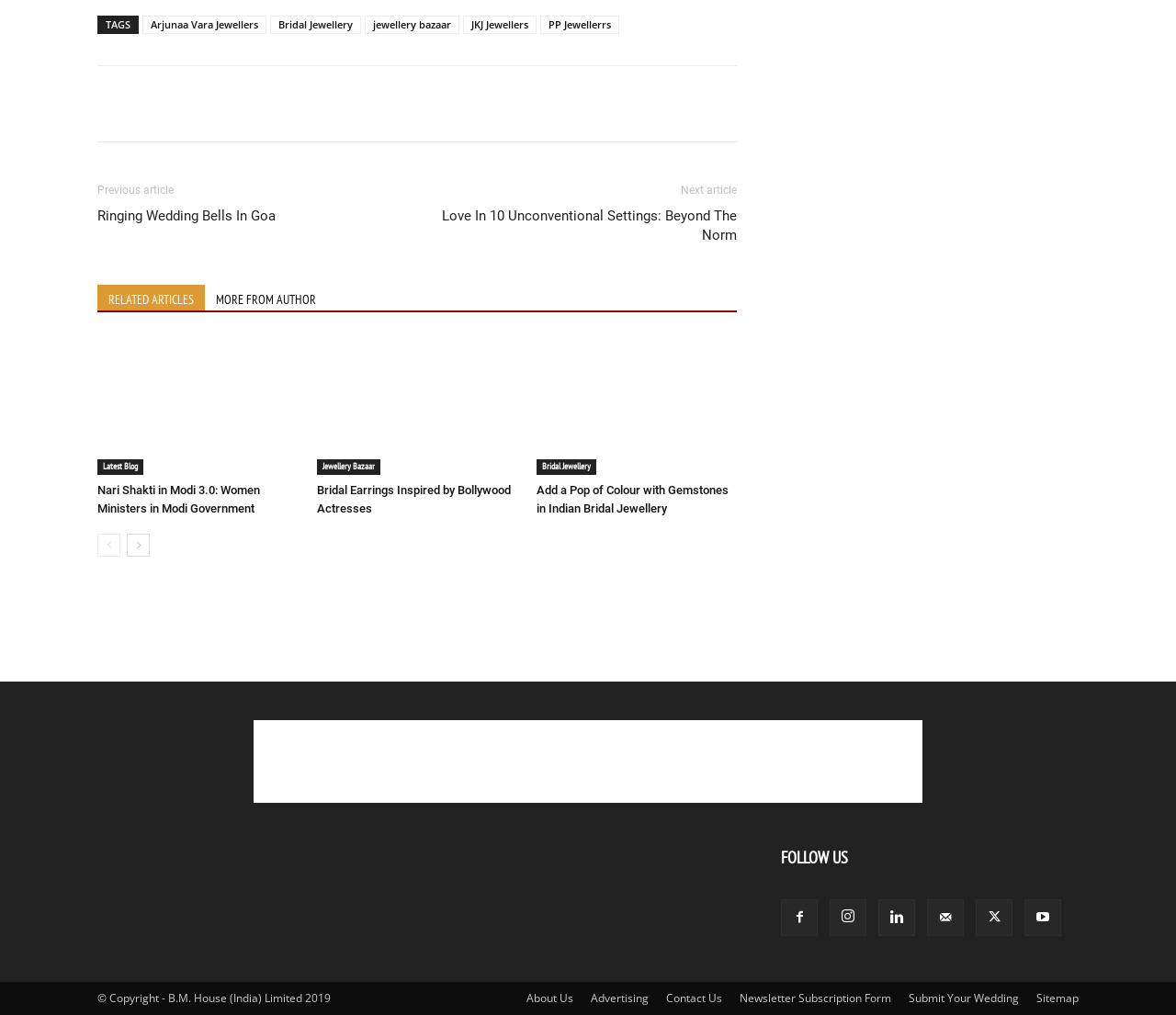What is the theme of the webpage?
Provide a concise answer using a single word or phrase based on the image.

Wedding and Jewellery